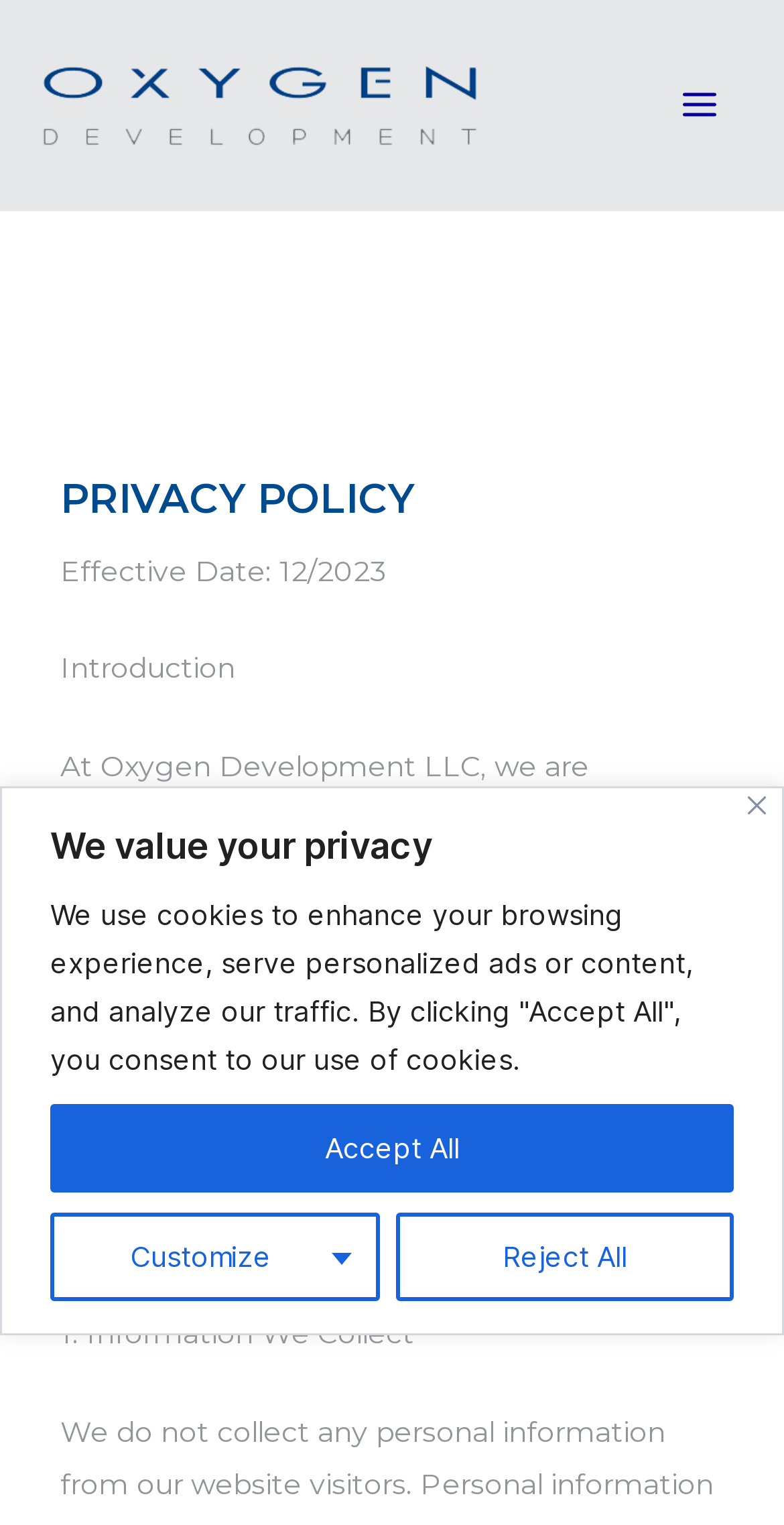Examine the screenshot and answer the question in as much detail as possible: What is the effective date of this policy?

I found the answer by looking at the text 'Effective Date: 12/2023' which is located in the main content area of the webpage, below the heading 'PRIVACY POLICY'.